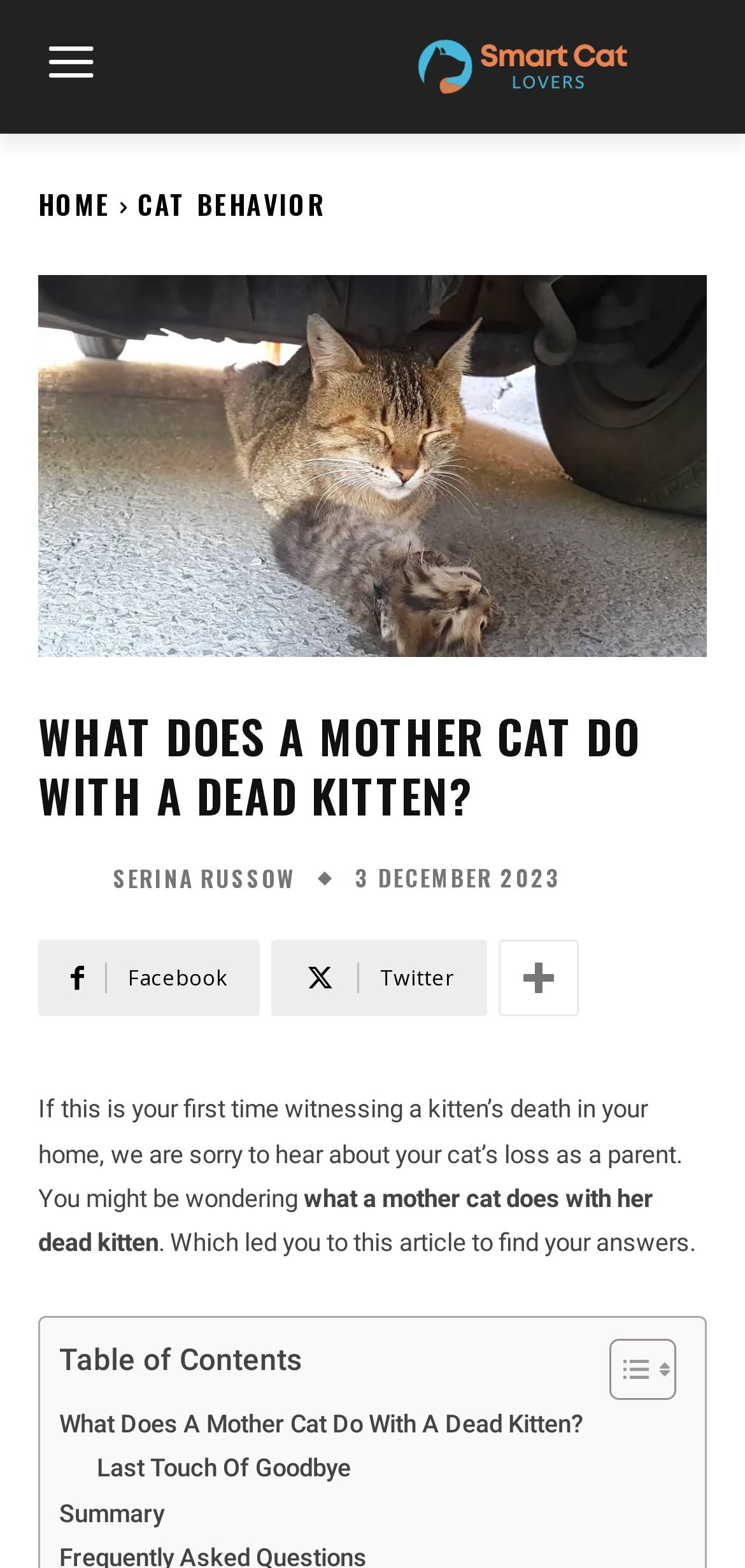How many social media links are there?
Using the visual information, respond with a single word or phrase.

3